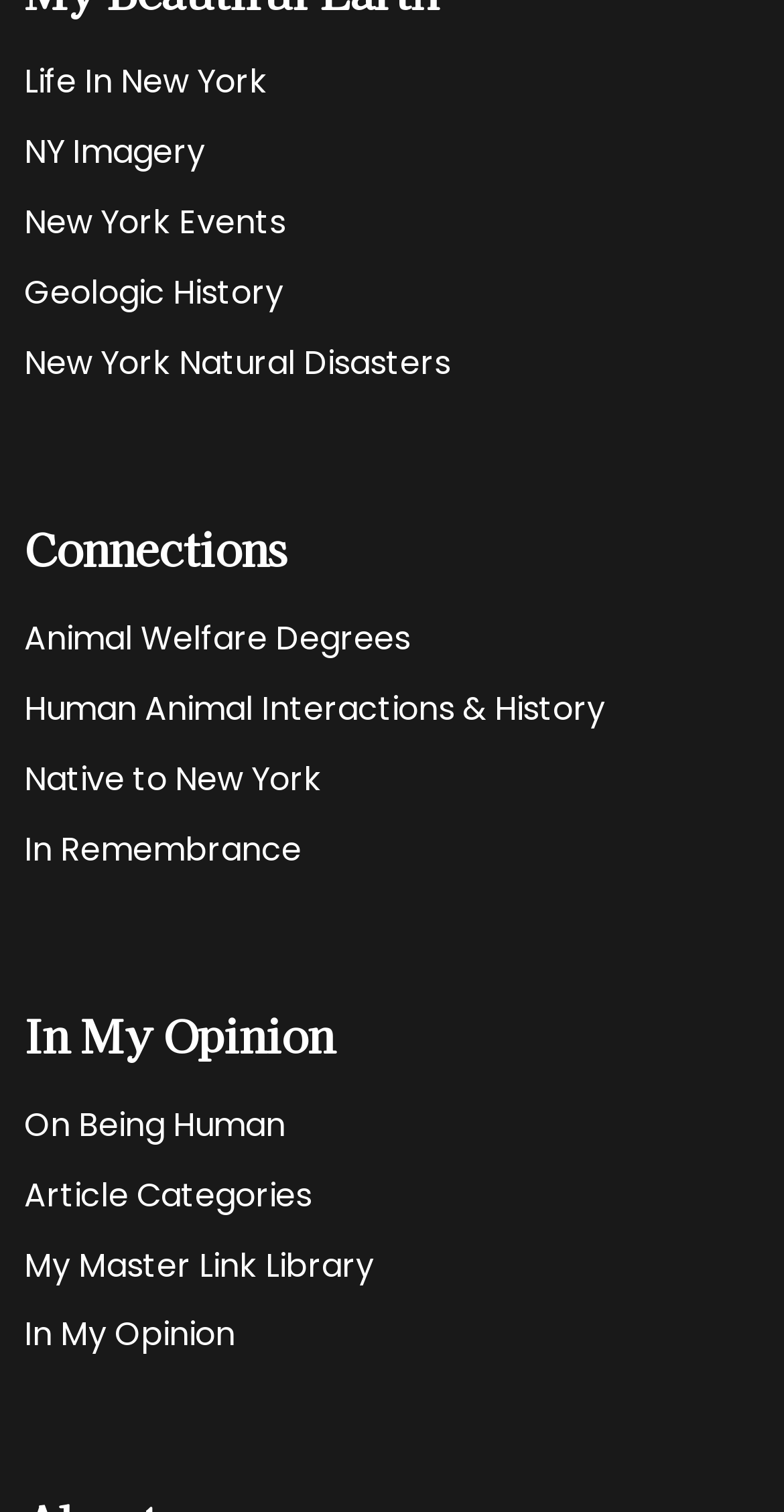How many links are under the 'Connections' heading?
Please give a detailed and elaborate answer to the question.

I counted the links under the 'Connections' heading, which are 'Animal Welfare Degrees', 'Human Animal Interactions & History', 'Native to New York', and 'In Remembrance'. There are 4 links in total.